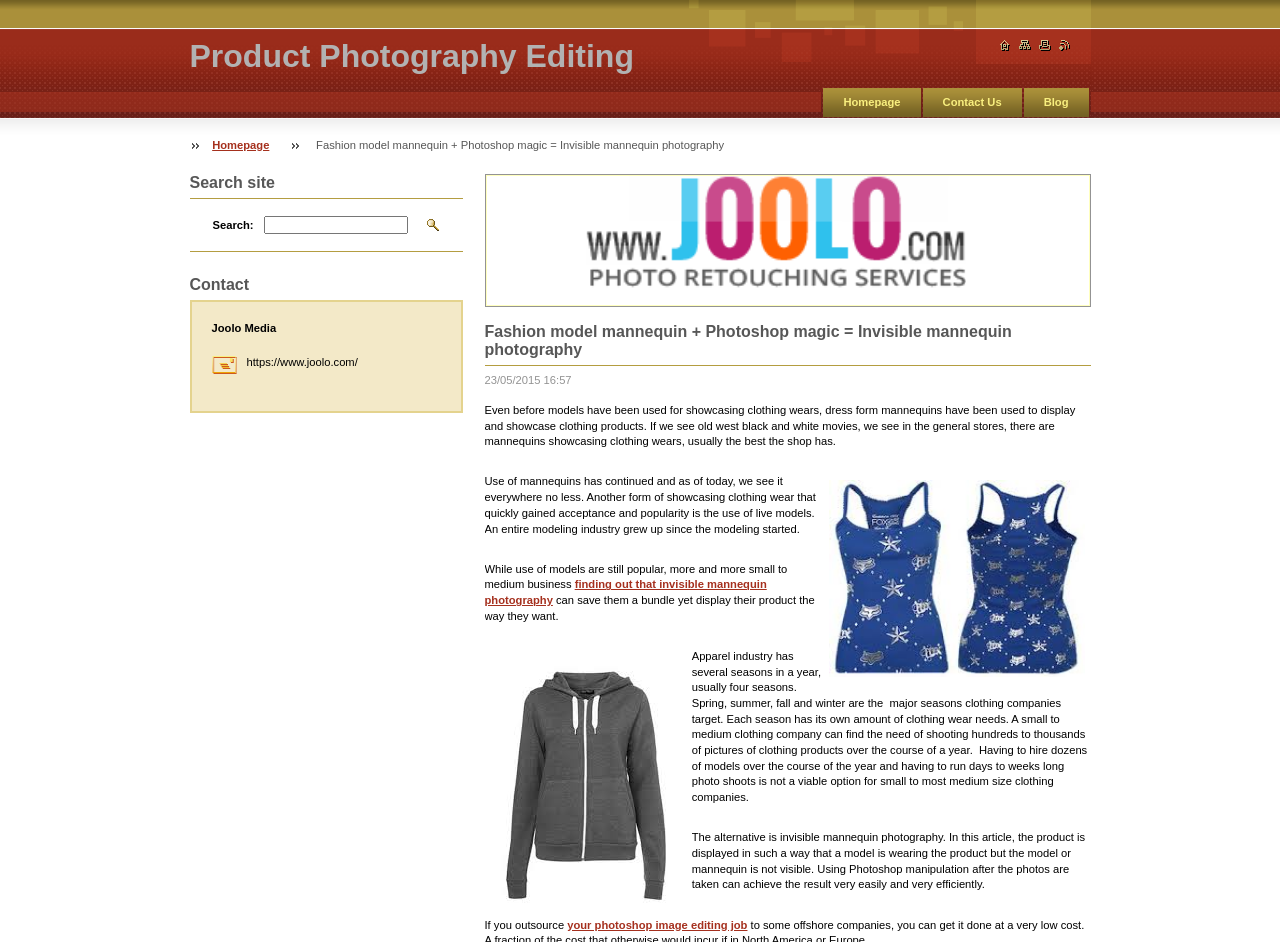Determine the bounding box coordinates of the clickable area required to perform the following instruction: "View Africa and Beyond". The coordinates should be represented as four float numbers between 0 and 1: [left, top, right, bottom].

None